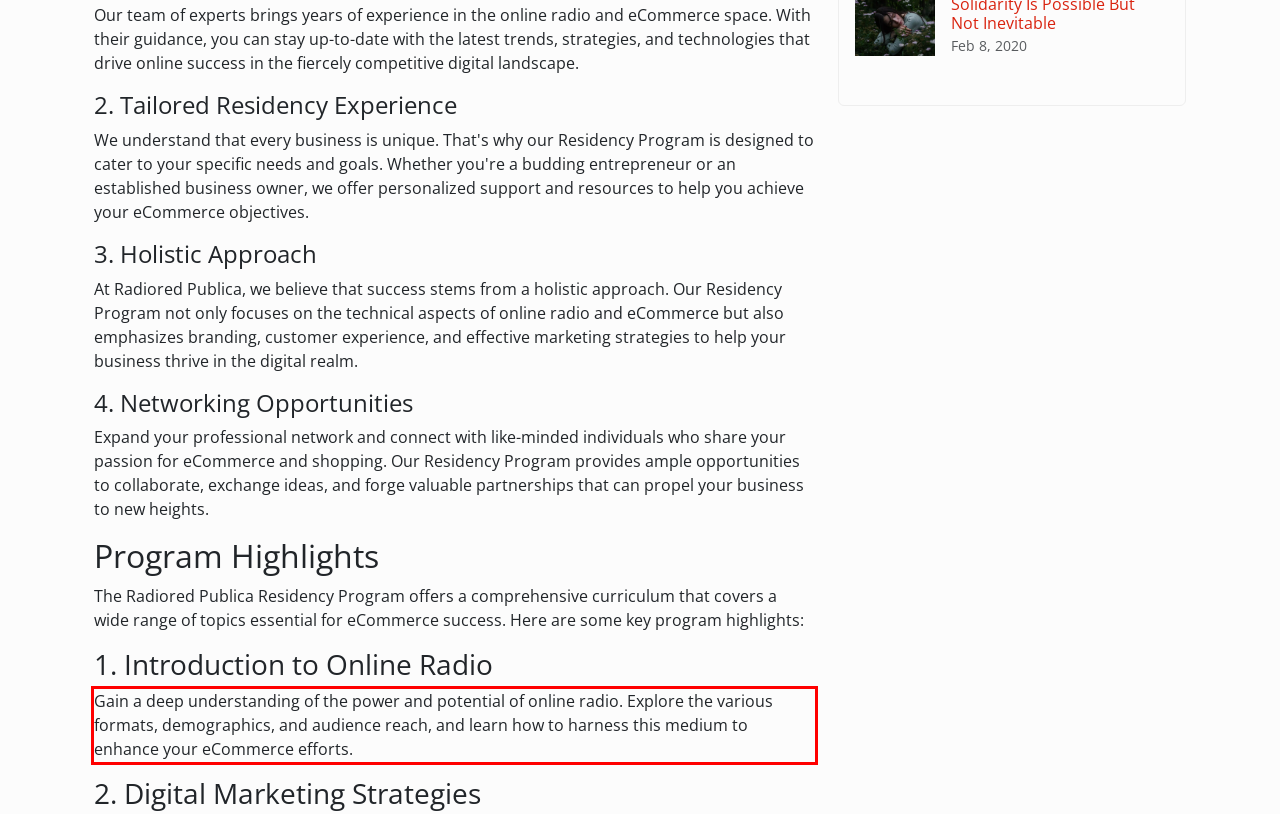Inspect the webpage screenshot that has a red bounding box and use OCR technology to read and display the text inside the red bounding box.

Gain a deep understanding of the power and potential of online radio. Explore the various formats, demographics, and audience reach, and learn how to harness this medium to enhance your eCommerce efforts.